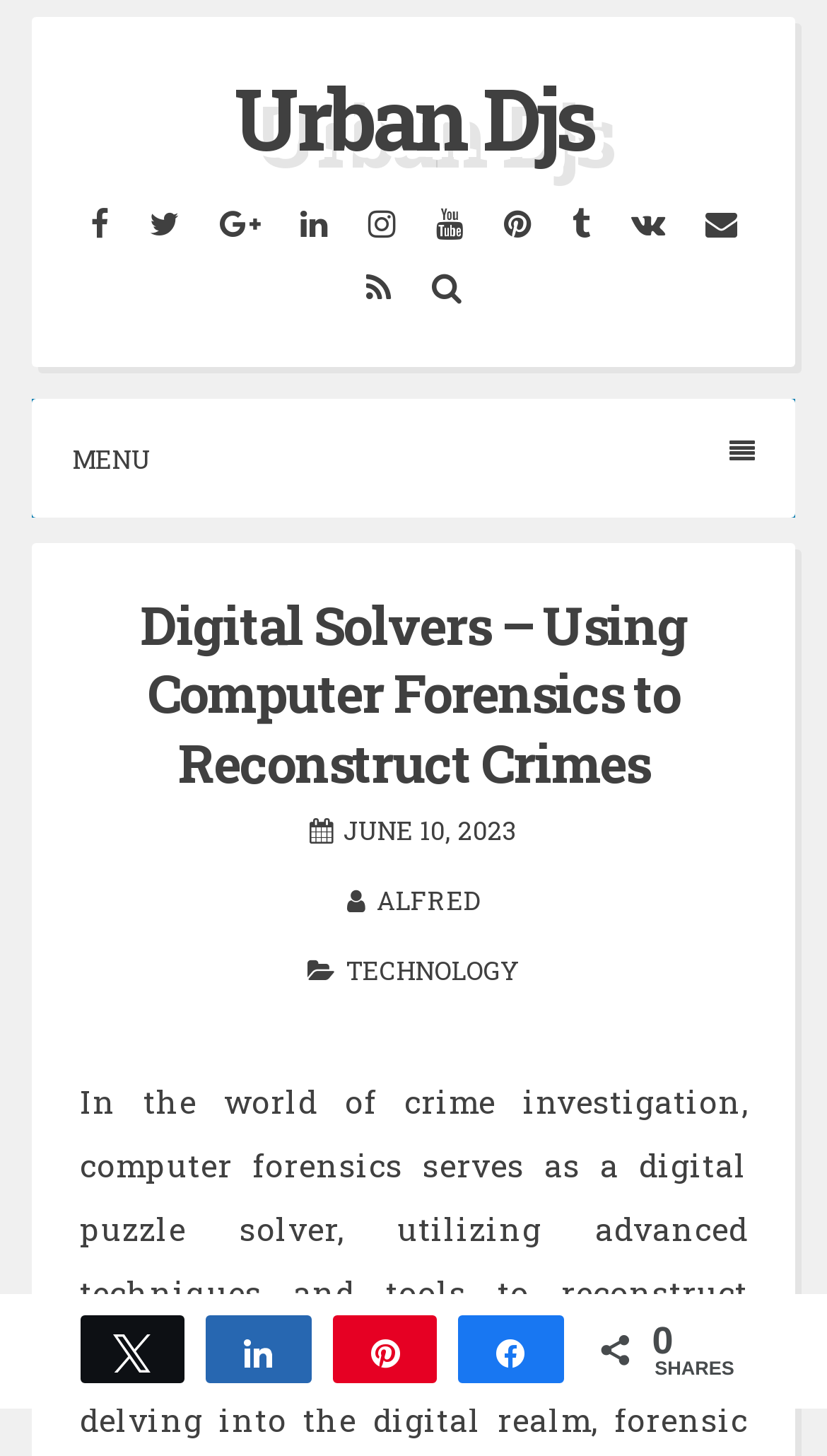Find the bounding box coordinates for the HTML element described as: "Facebook". The coordinates should consist of four float values between 0 and 1, i.e., [left, top, right, bottom].

[0.101, 0.138, 0.14, 0.168]